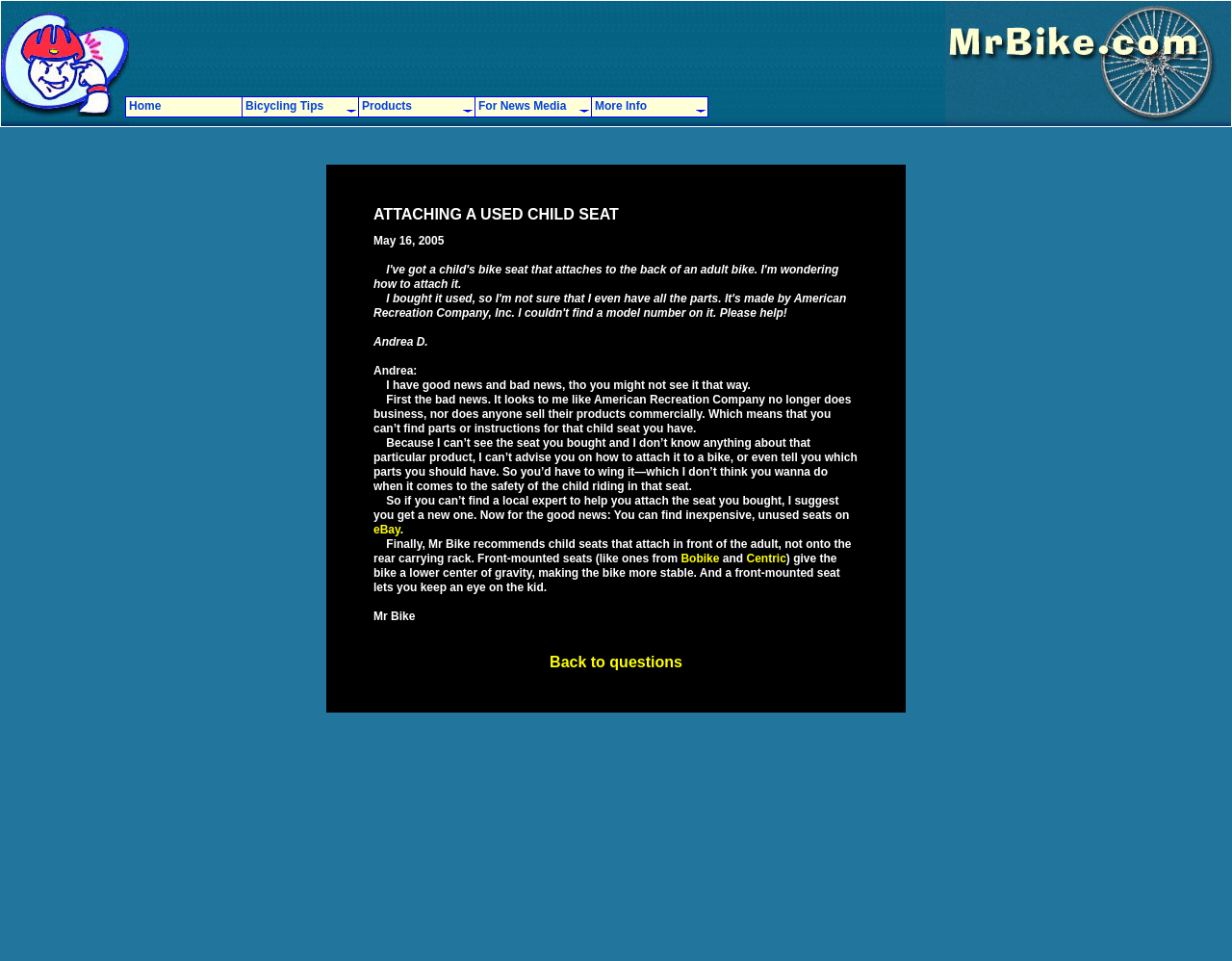Elaborate on the different components and information displayed on the webpage.

The webpage is about attaching a child seat to a bike, specifically discussing the challenges of finding parts or instructions for an American Recreation Company child seat, which is no longer in business. The page has a header section with a logo image on the top left, followed by a navigation menu with links to "Home", "Bicycling Tips", "Products", "For News Media", and "More Info". 

Below the header, there is a large block of text, which is a response to a question about attaching a used child seat. The text is divided into paragraphs and includes links to eBay, Bobike, and Centric, which are mentioned as sources for inexpensive, unused child seats. The response also recommends front-mounted child seats, which are considered safer and more stable.

On the top right, there is a small image, and another image is placed below the navigation menu. There are two more images on the page, one on the top right of the main content area and another on the bottom right.